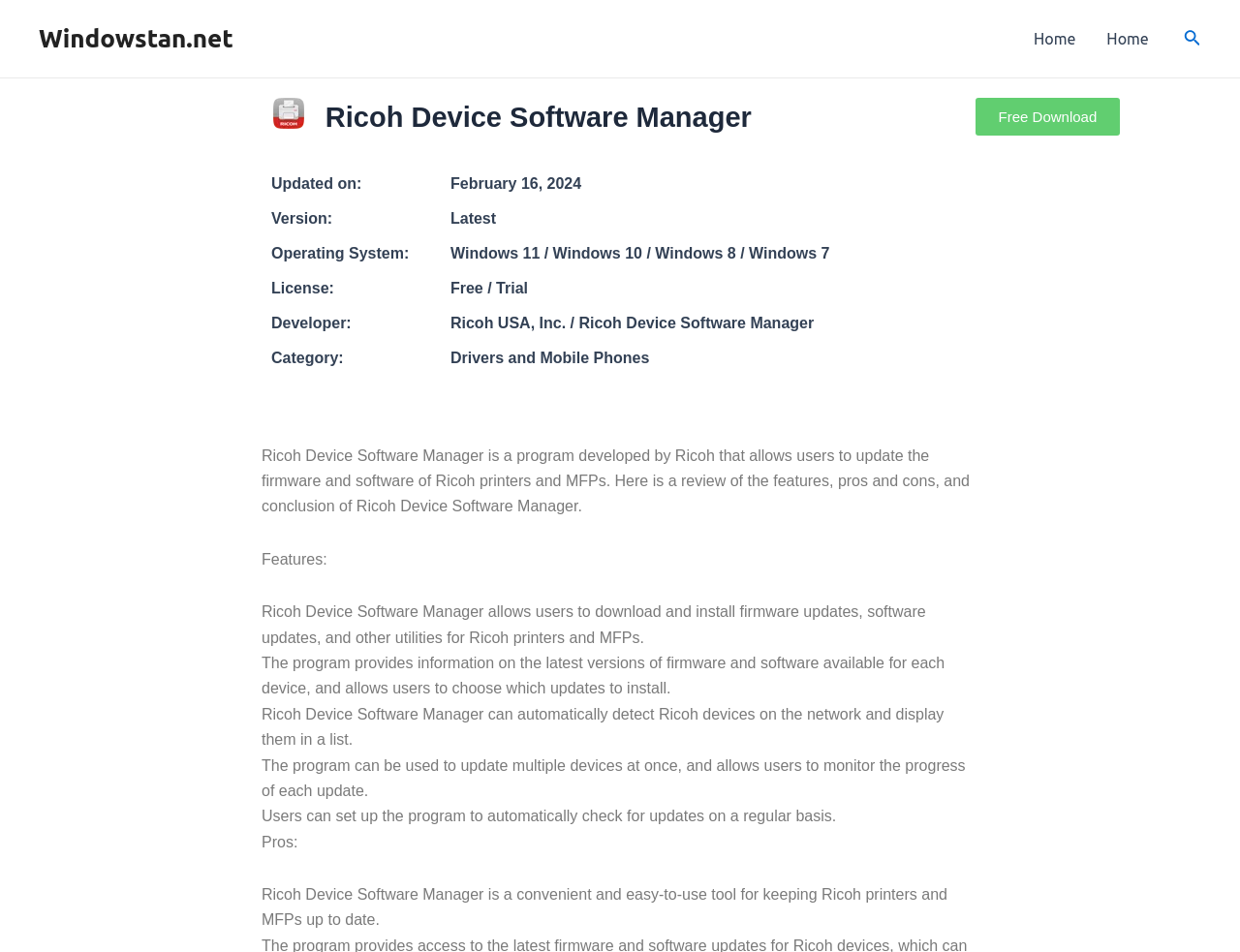What is the name of the software being described?
Based on the image, answer the question with as much detail as possible.

I determined the answer by looking at the heading element with the text 'Ricoh Device Software Manager' which is a prominent element on the webpage, indicating that it is the main topic of the page.